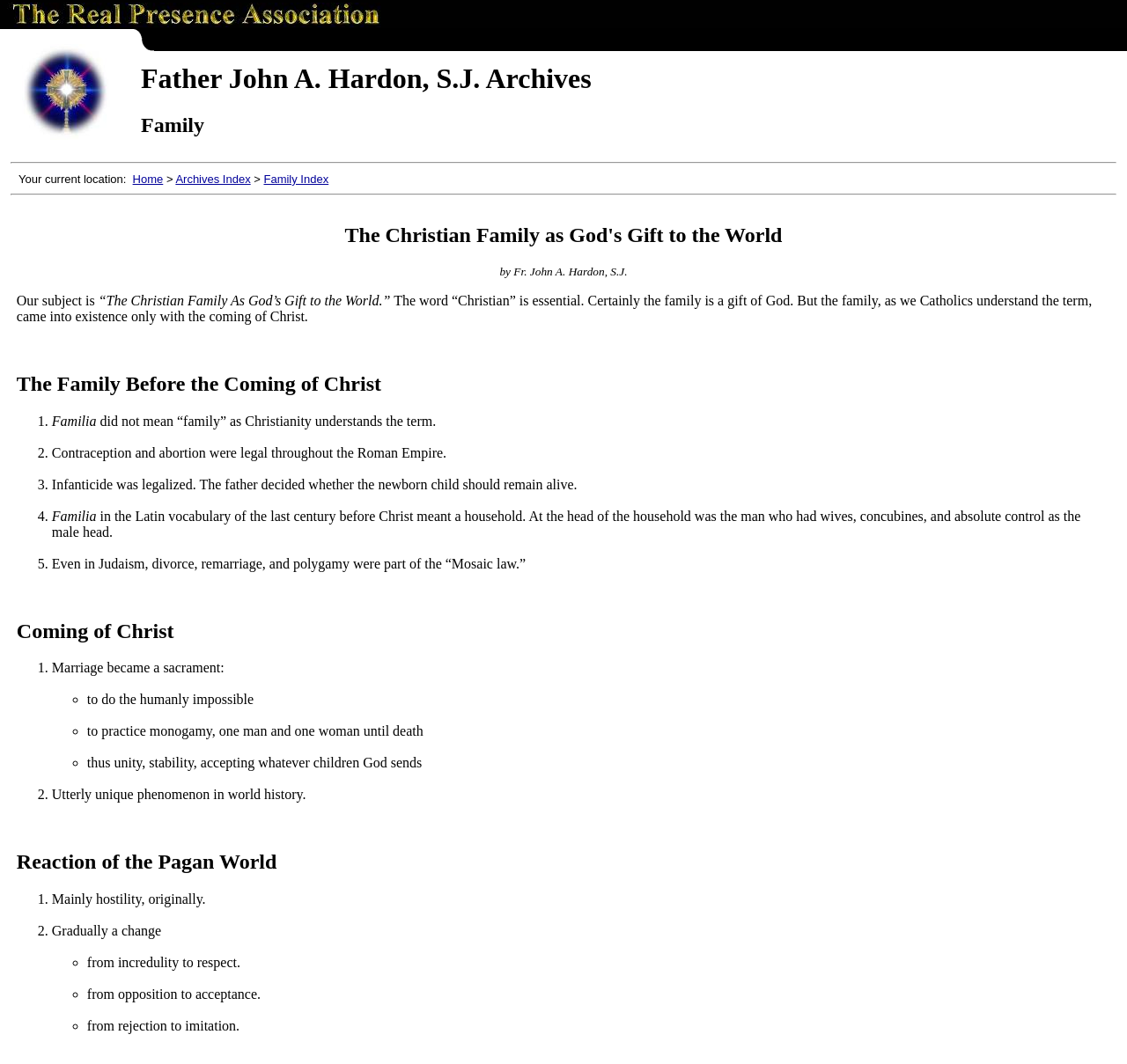Please provide a brief answer to the following inquiry using a single word or phrase:
What was the practice of infanticide in the Roman Empire?

The father decided whether the newborn child should remain alive